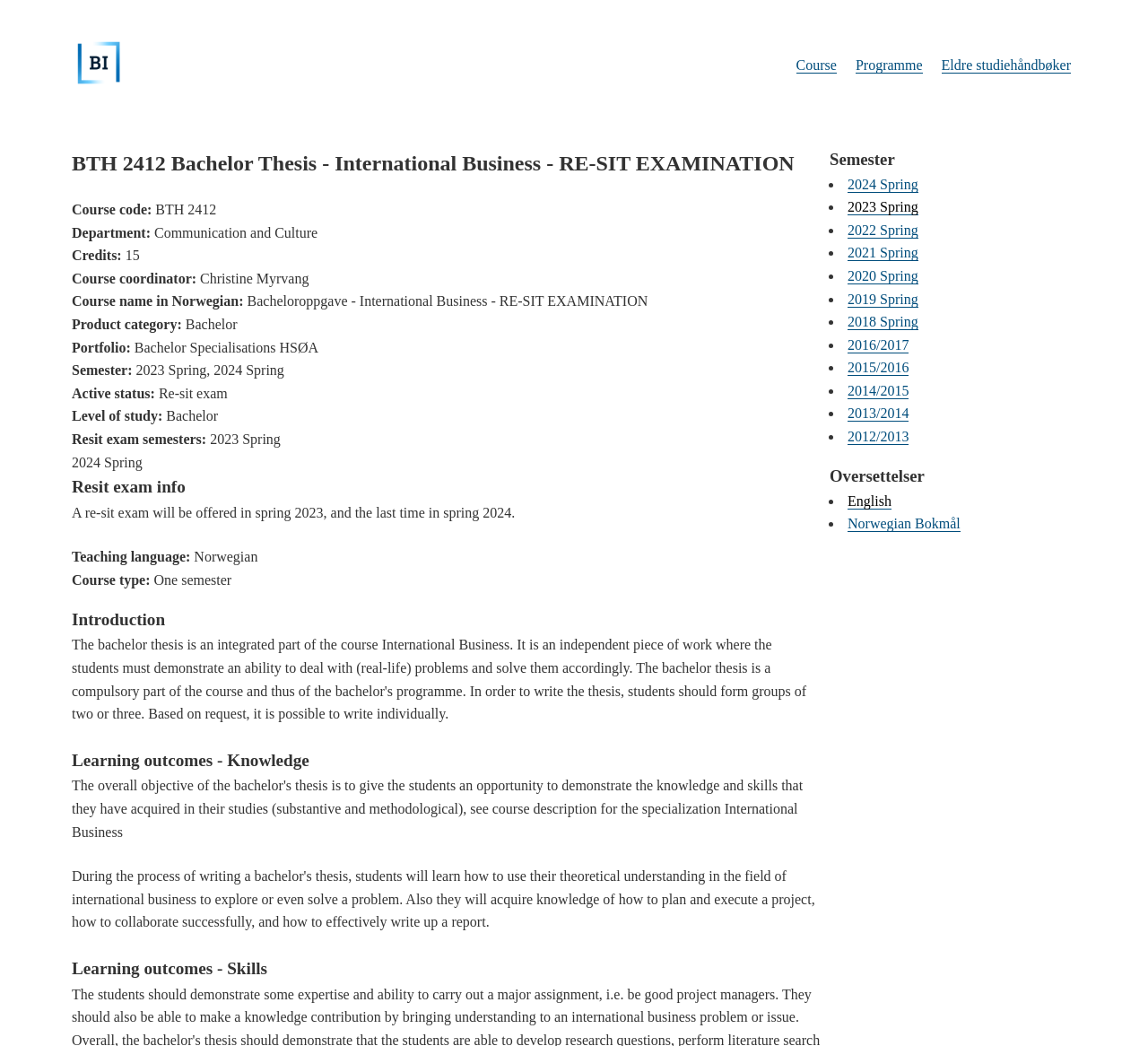Show the bounding box coordinates for the element that needs to be clicked to execute the following instruction: "Check Elder study handbooks". Provide the coordinates in the form of four float numbers between 0 and 1, i.e., [left, top, right, bottom].

[0.82, 0.055, 0.933, 0.07]